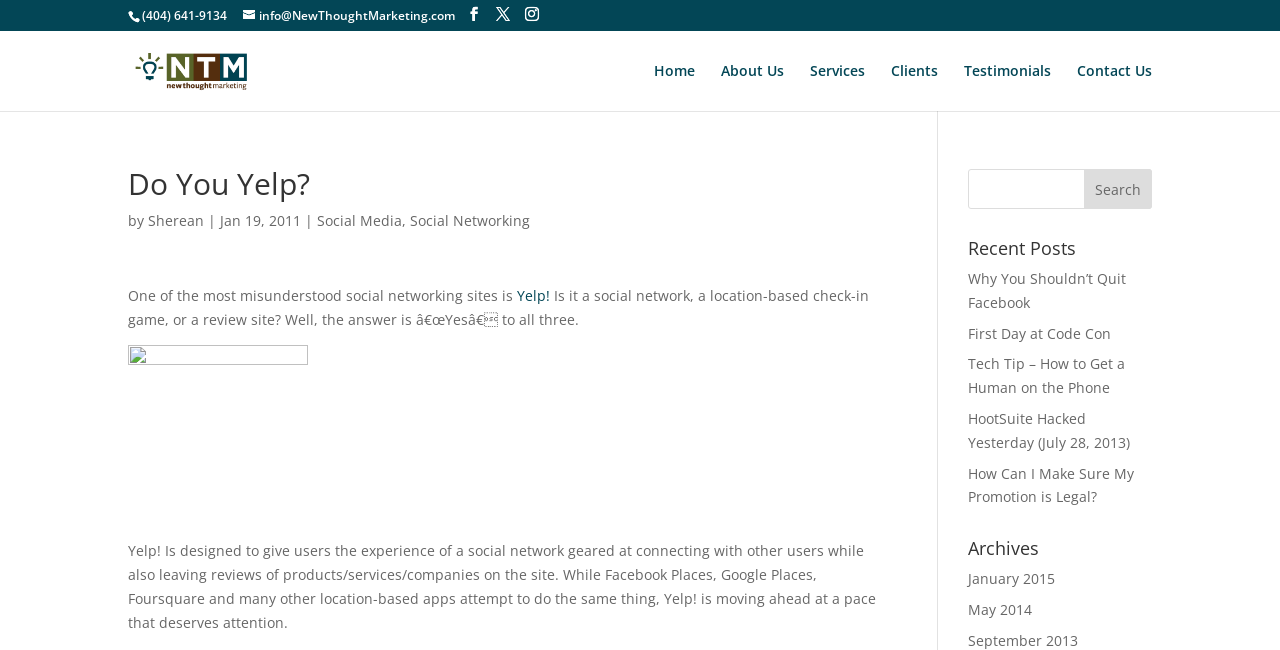Locate the bounding box for the described UI element: "Download GreatDay HR App". Ensure the coordinates are four float numbers between 0 and 1, formatted as [left, top, right, bottom].

None